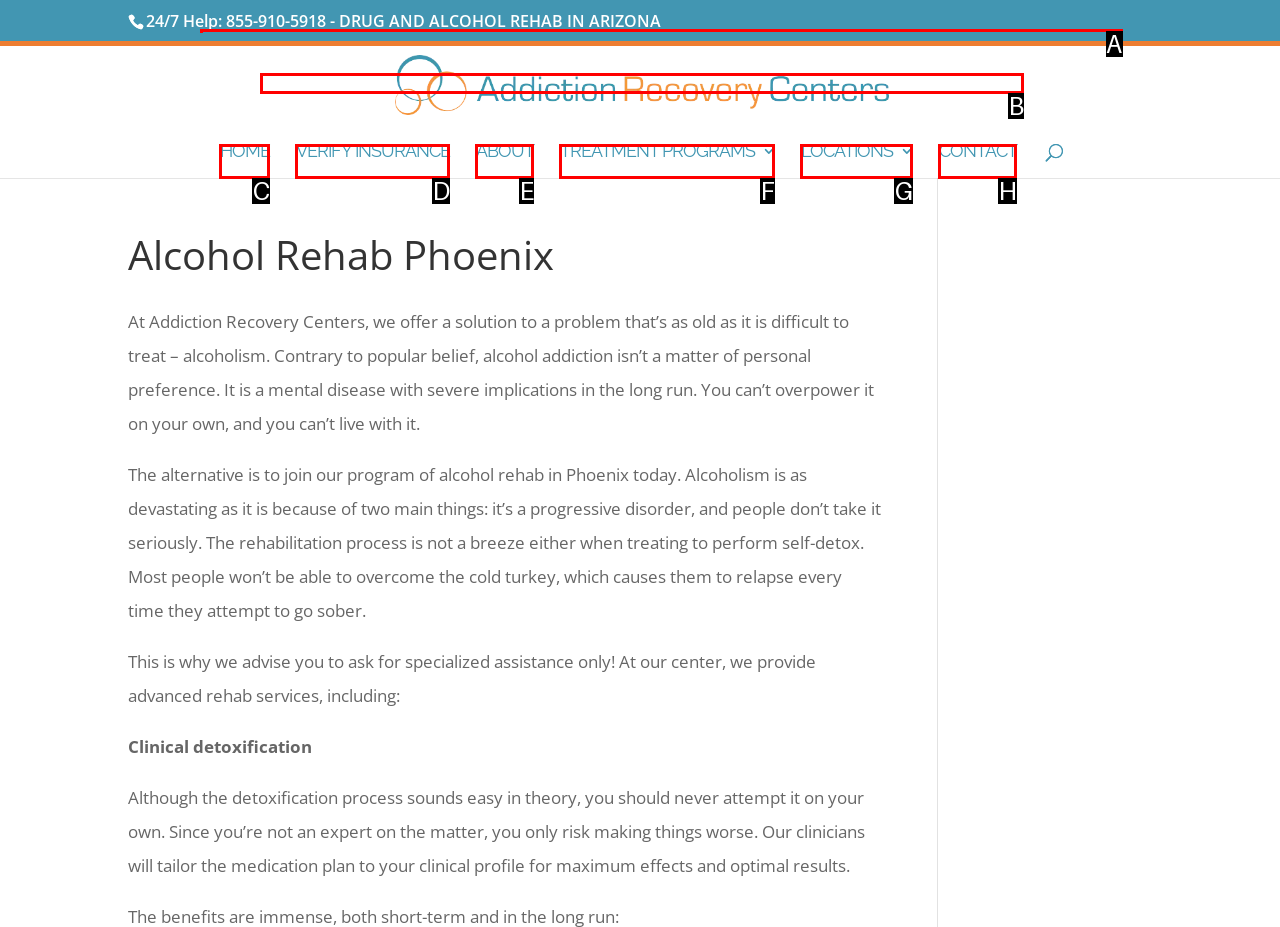Given the description: CONTACT, pick the option that matches best and answer with the corresponding letter directly.

H